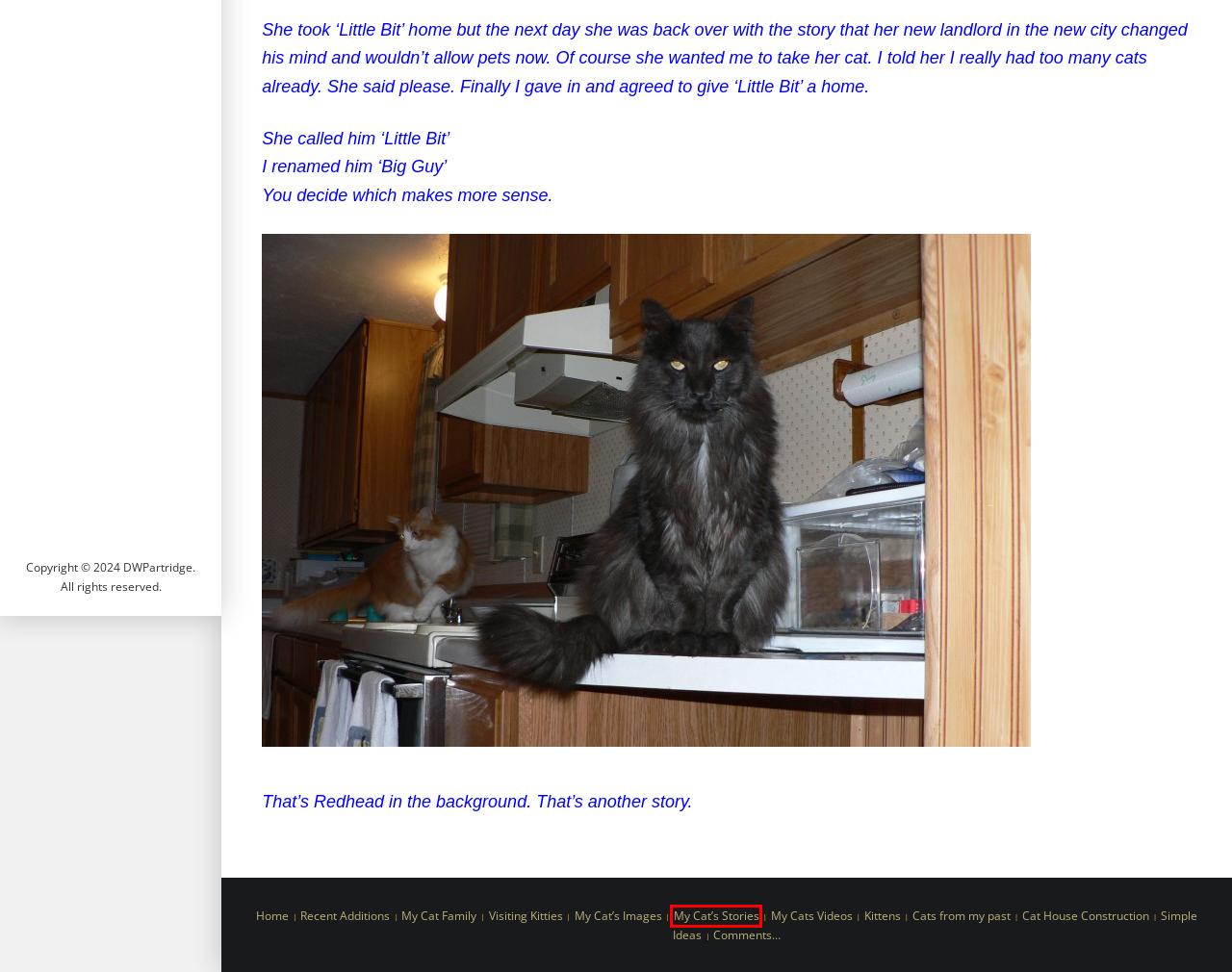Given a screenshot of a webpage with a red bounding box around a UI element, please identify the most appropriate webpage description that matches the new webpage after you click on the element. Here are the candidates:
A. My Cat’s Stories – Visual Cats
B. My Cat’s Images – Visual Cats
C. Visiting Kitties – Visual Cats
D. Cats from my past – Visual Cats
E. Recent Additions – Visual Cats
F. Kittens – Visual Cats
G. Visual Cats
H. My Cats Videos – Visual Cats

A